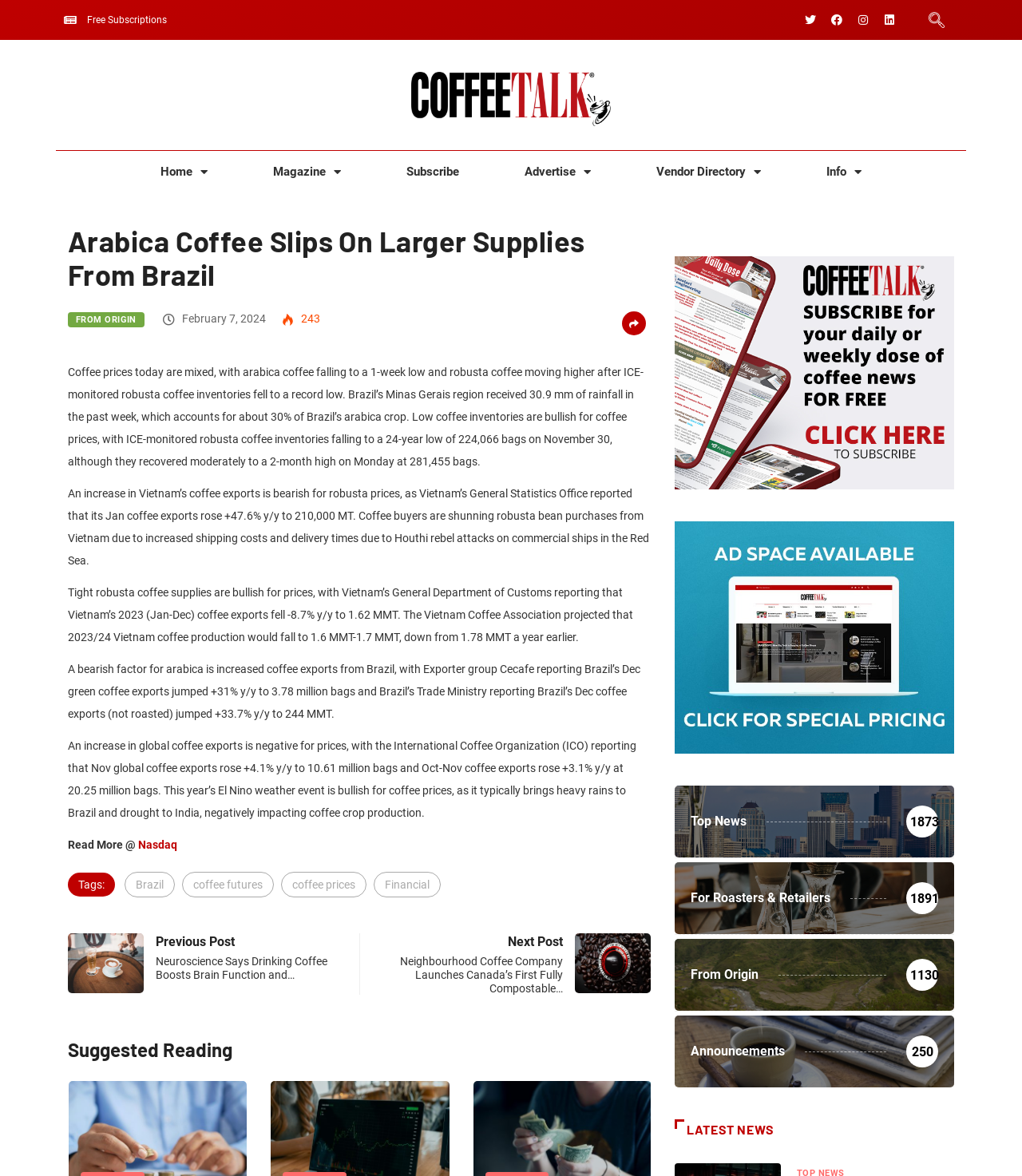Provide a one-word or brief phrase answer to the question:
How many tags are there in the current article?

4